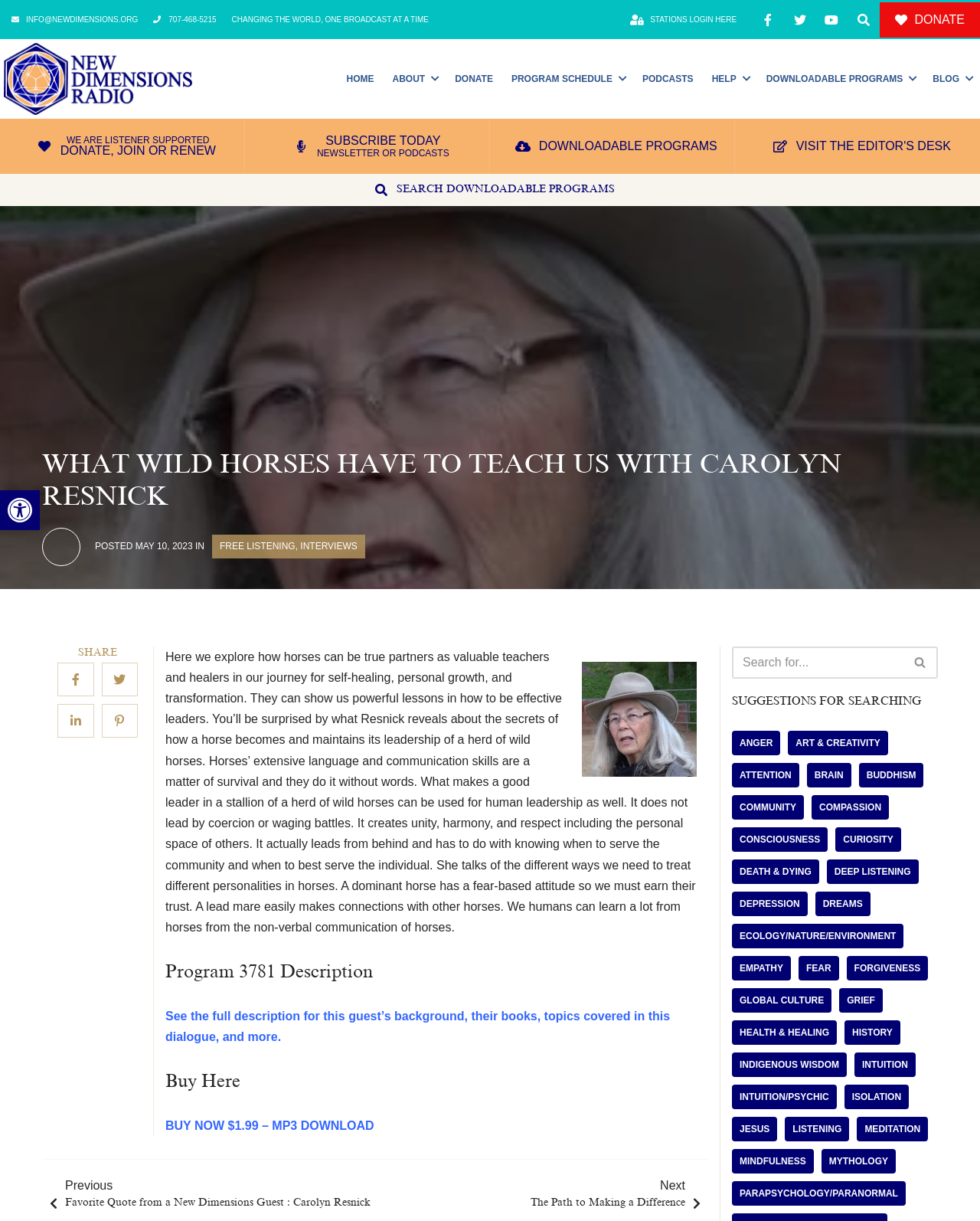Please find the bounding box coordinates of the section that needs to be clicked to achieve this instruction: "Share the second post".

None